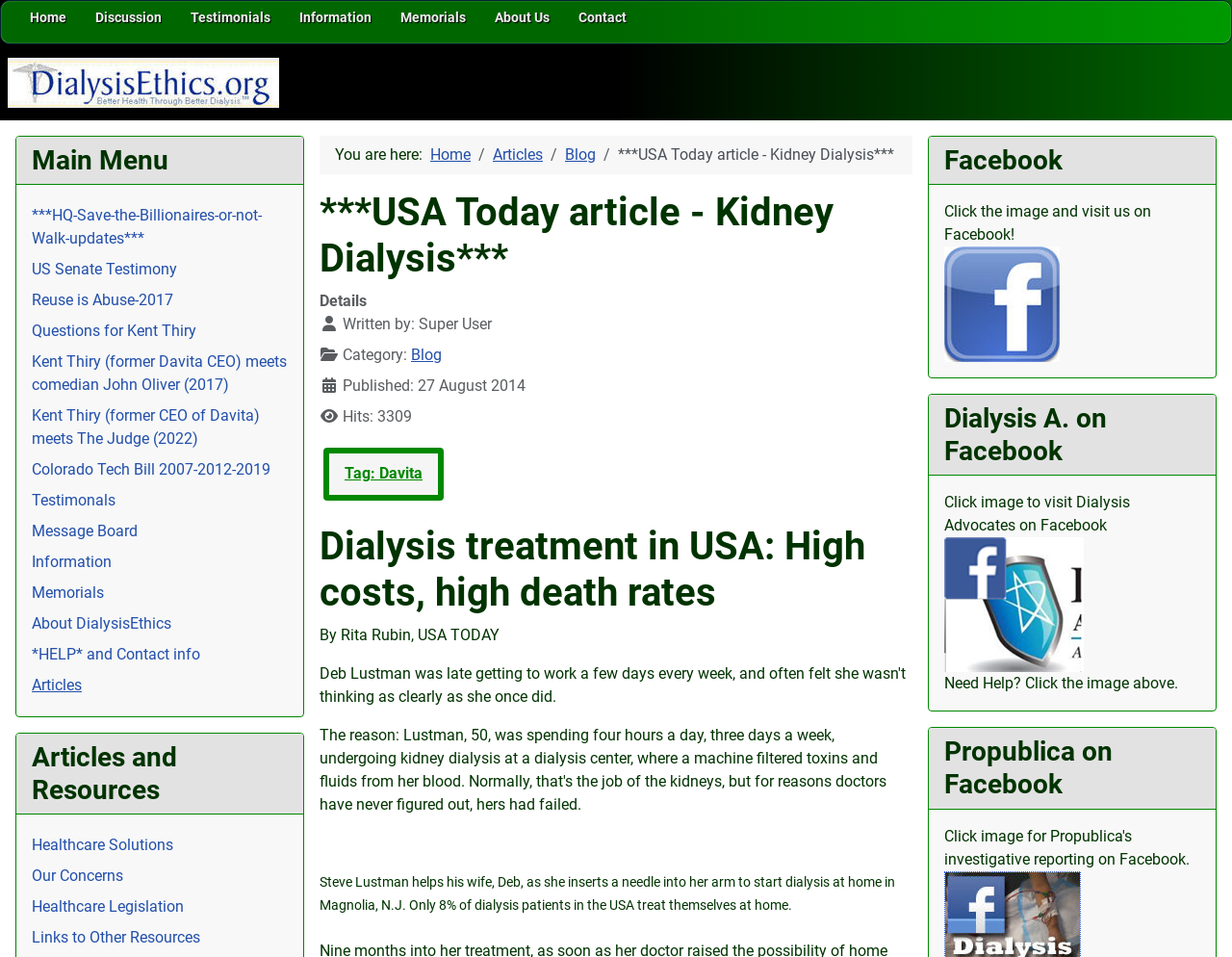What is the title of the article?
Relying on the image, give a concise answer in one word or a brief phrase.

USA Today article - Kidney Dialysis